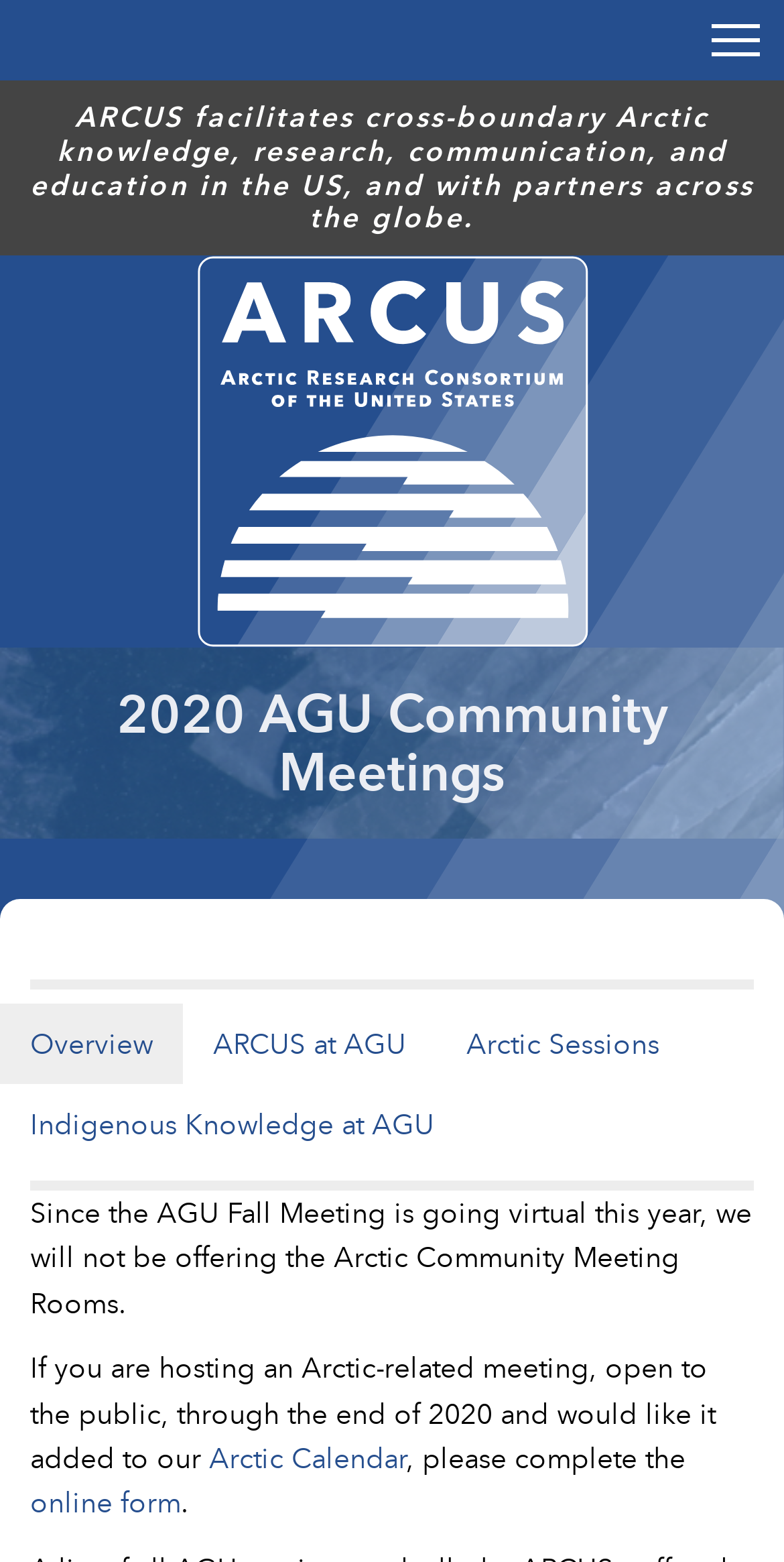Give the bounding box coordinates for the element described as: "Indigenous Knowledge at AGU".

[0.0, 0.695, 0.592, 0.746]